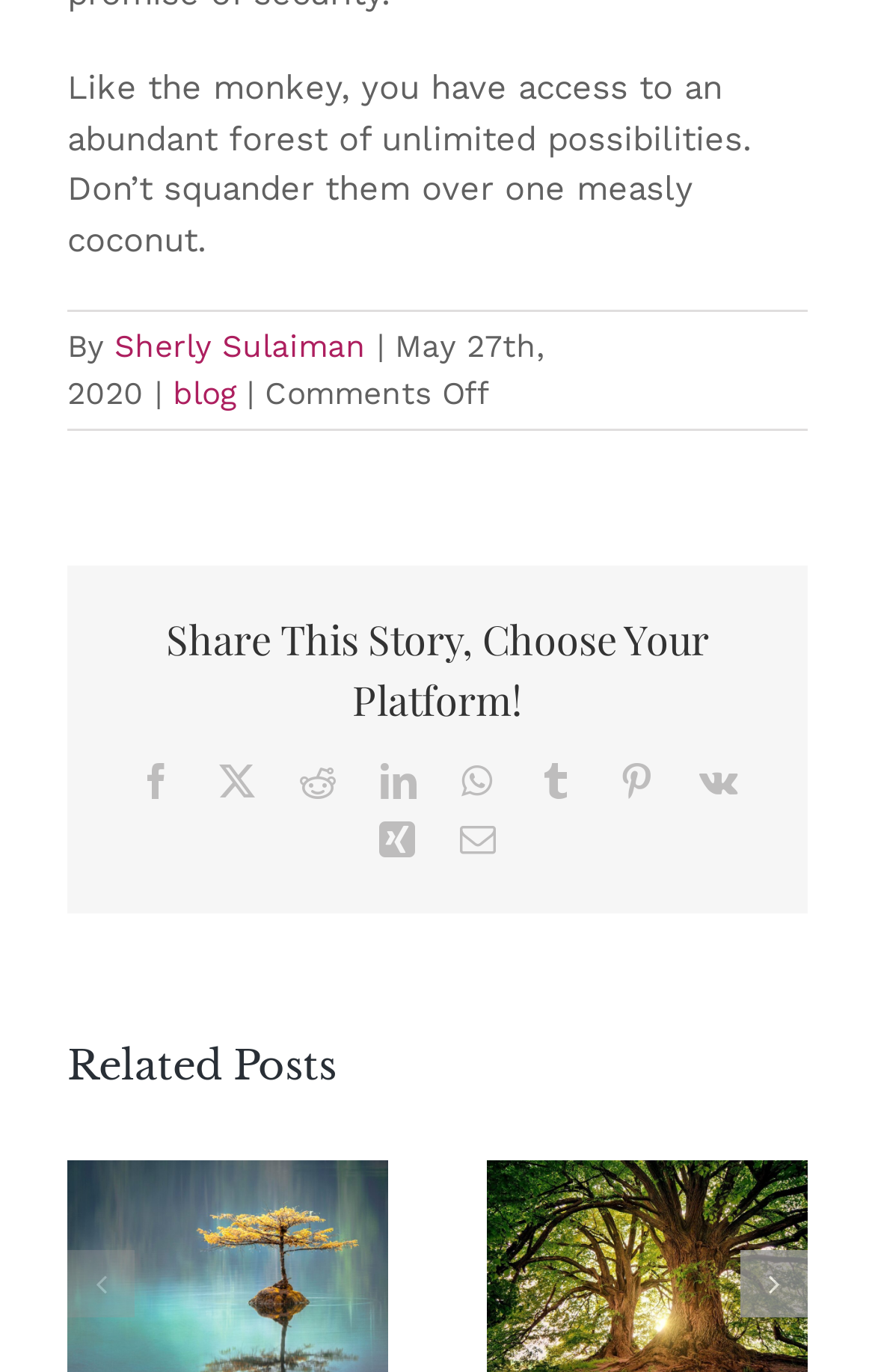Please identify the coordinates of the bounding box that should be clicked to fulfill this instruction: "Share this story on LinkedIn".

[0.435, 0.557, 0.476, 0.583]